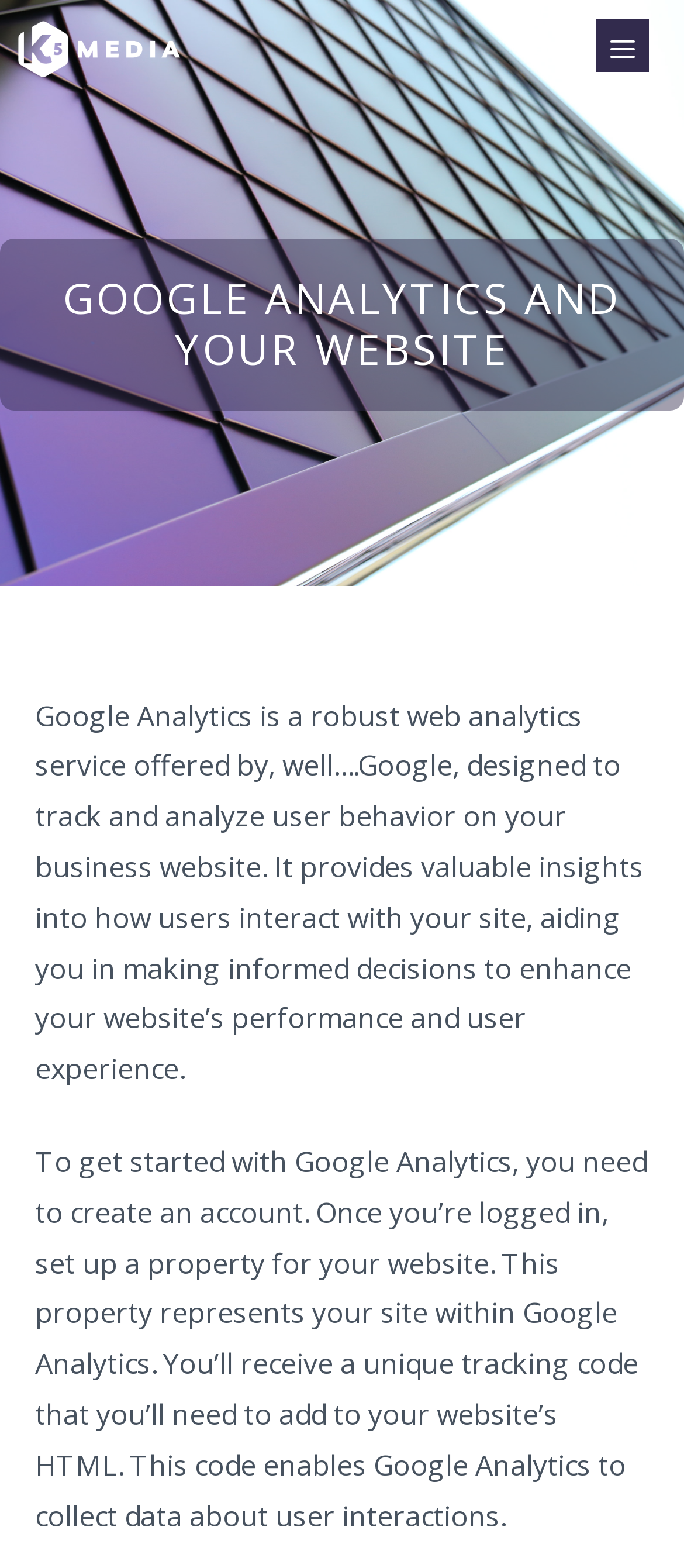Identify the headline of the webpage and generate its text content.

GOOGLE ANALYTICS AND YOUR WEBSITE